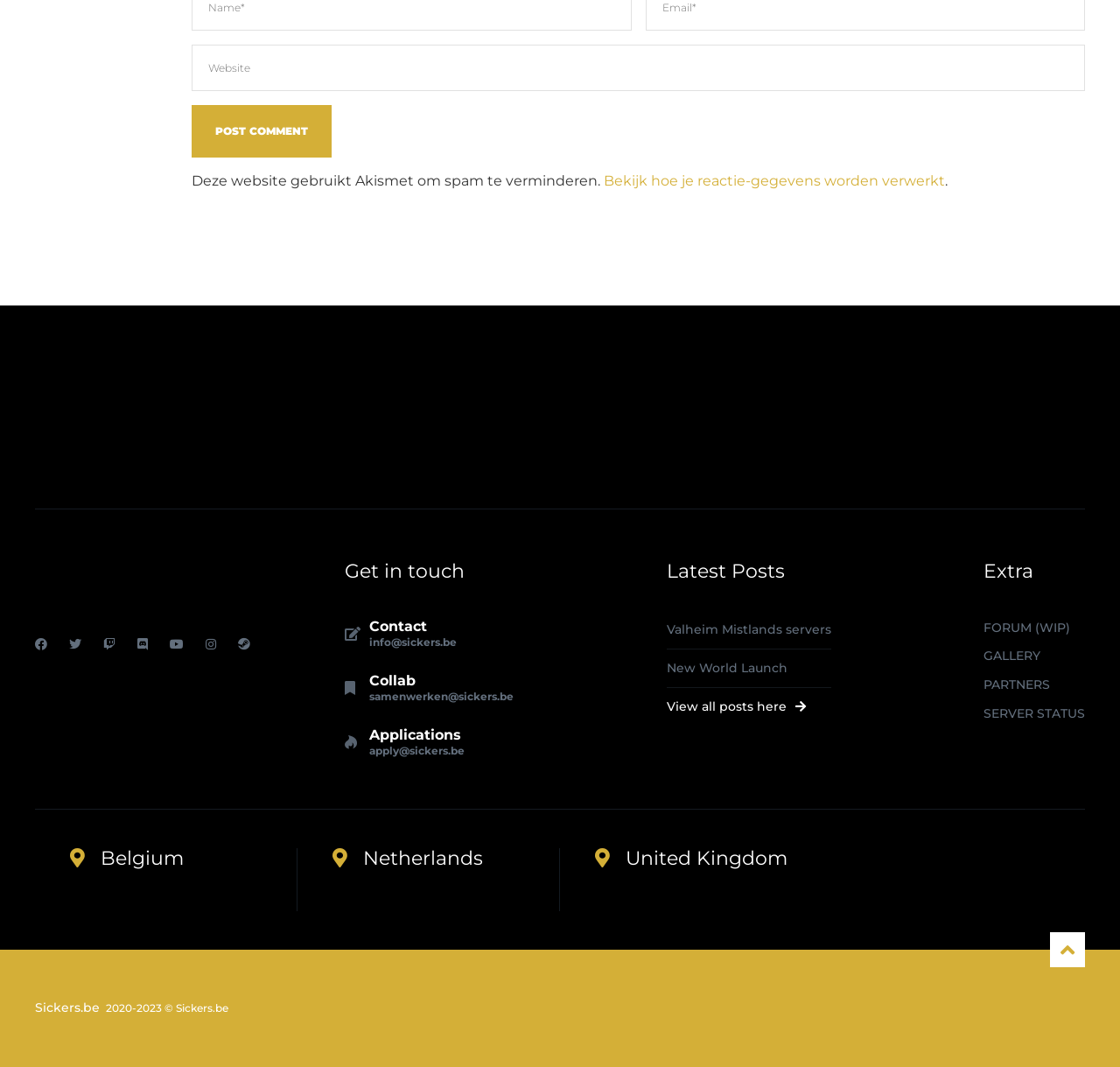What is the email address for collaborations?
Provide a concise answer using a single word or phrase based on the image.

samenwerken@sickers.be